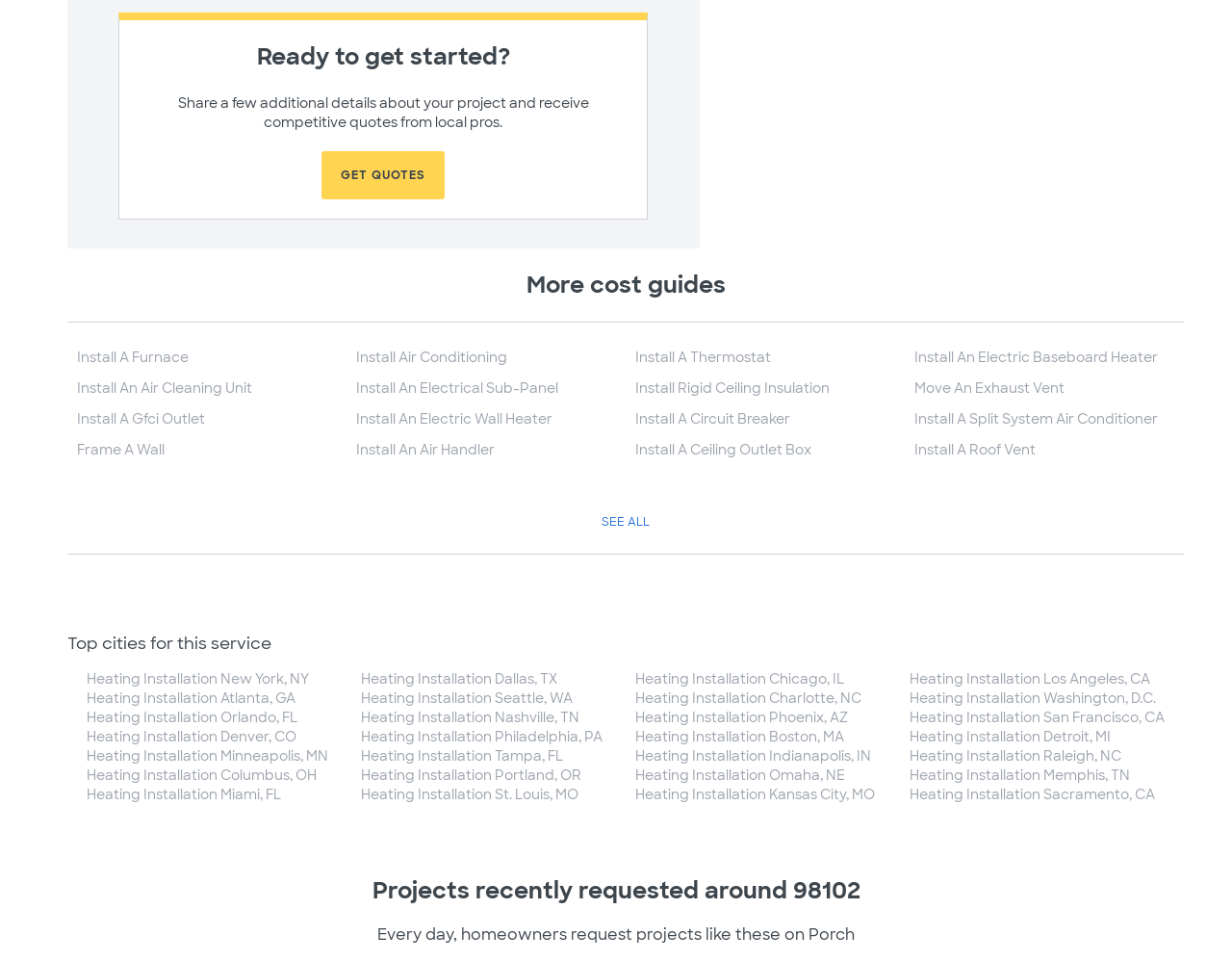Using the description: "Heating Installation Tampa, FL", determine the UI element's bounding box coordinates. Ensure the coordinates are in the format of four float numbers between 0 and 1, i.e., [left, top, right, bottom].

[0.293, 0.778, 0.457, 0.796]